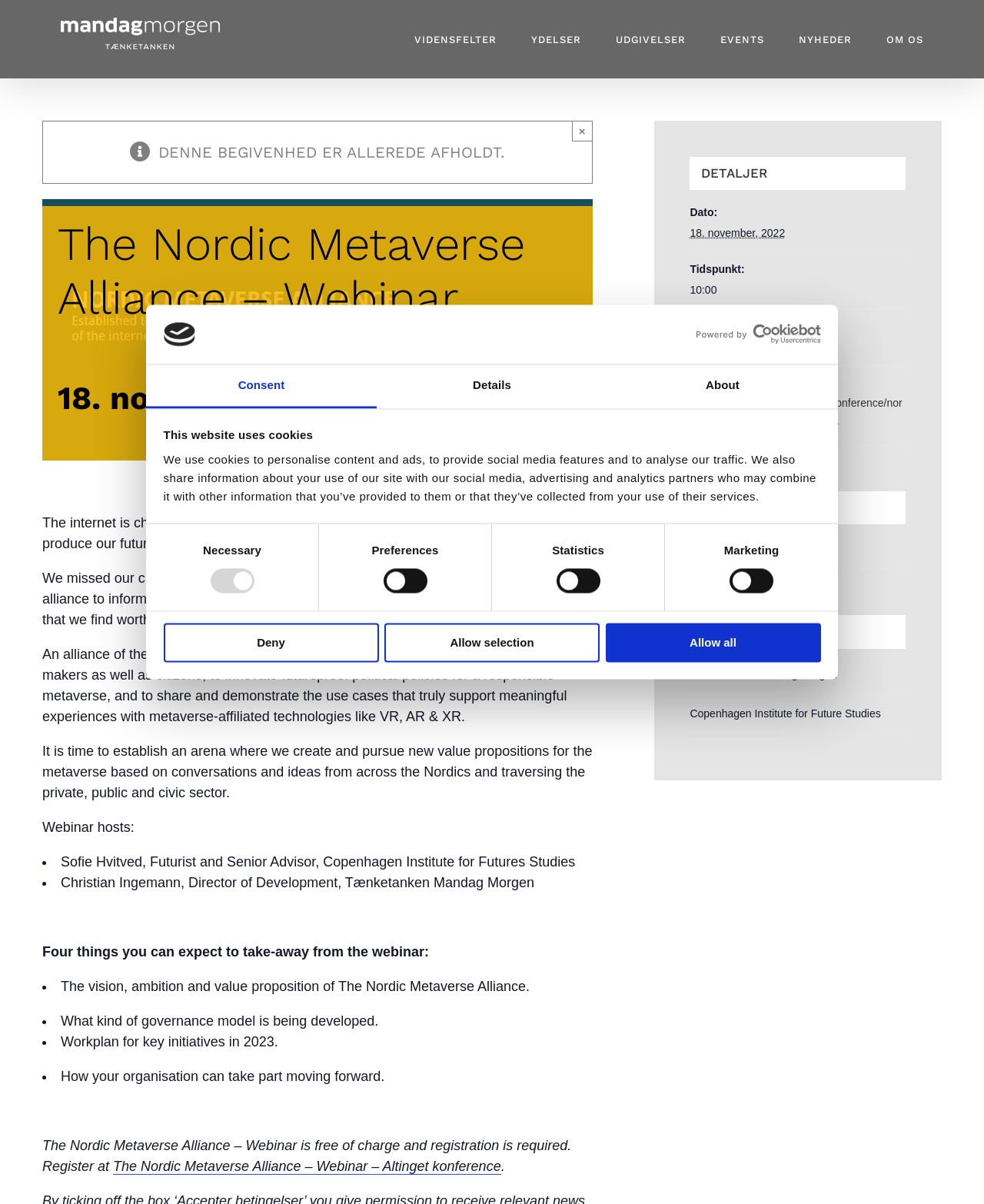Find the bounding box of the web element that fits this description: "Allow all".

[0.615, 0.517, 0.834, 0.55]